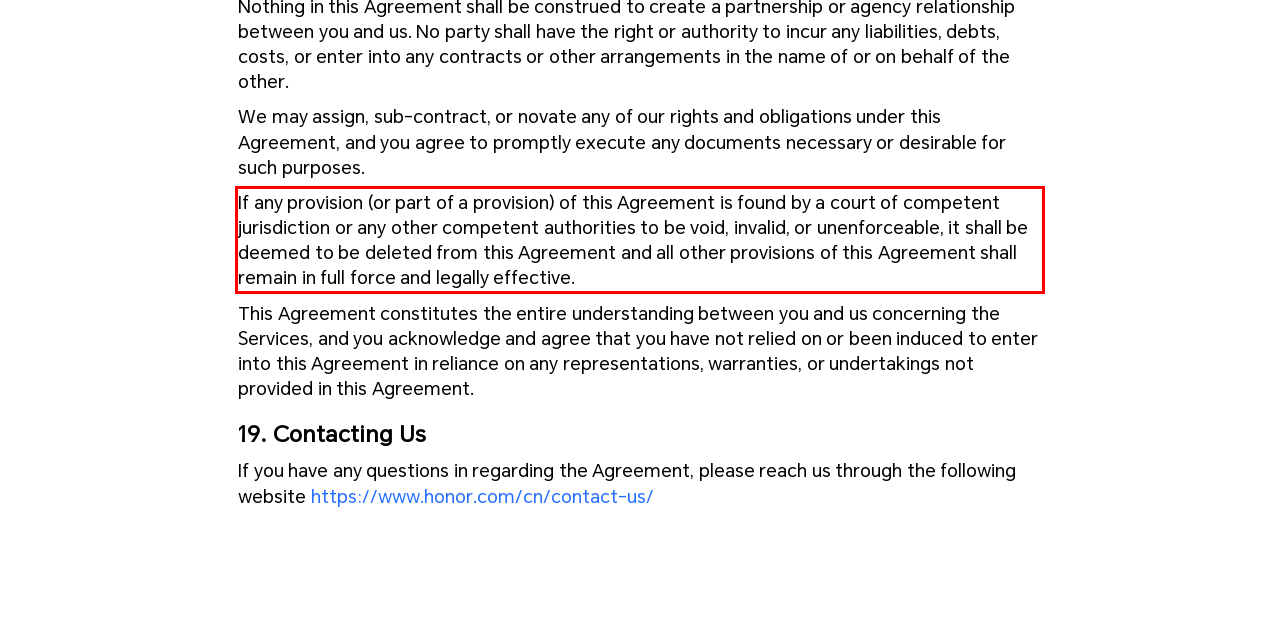Look at the screenshot of the webpage, locate the red rectangle bounding box, and generate the text content that it contains.

If any provision (or part of a provision) of this Agreement is found by a court of competent jurisdiction or any other competent authorities to be void, invalid, or unenforceable, it shall be deemed to be deleted from this Agreement and all other provisions of this Agreement shall remain in full force and legally effective.